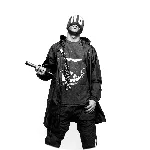What genre of music is associated with this image? Based on the screenshot, please respond with a single word or phrase.

Electronic music